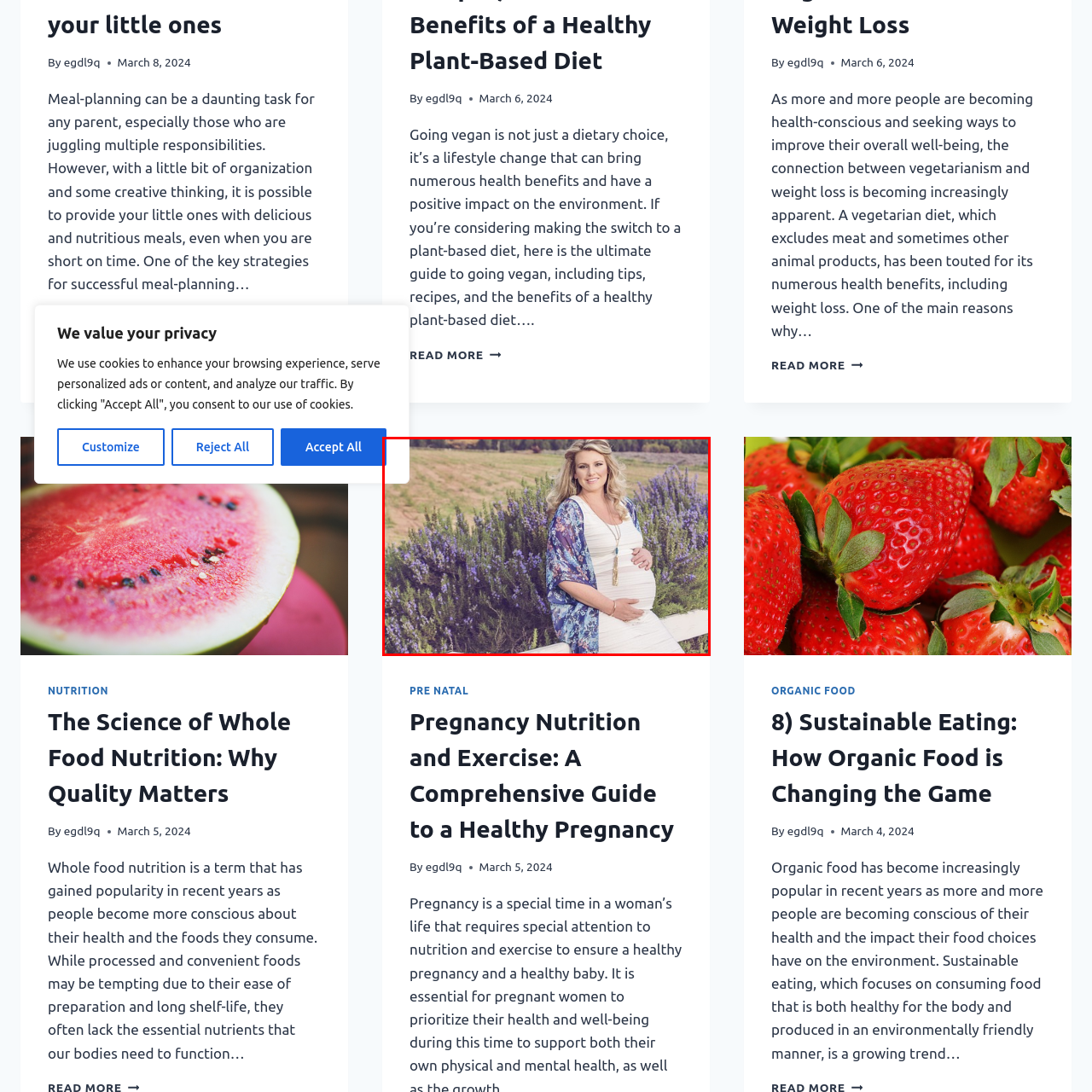Observe the content inside the red rectangle and respond to the question with one word or phrase: 
What type of flowers are in the background?

Purple flowers